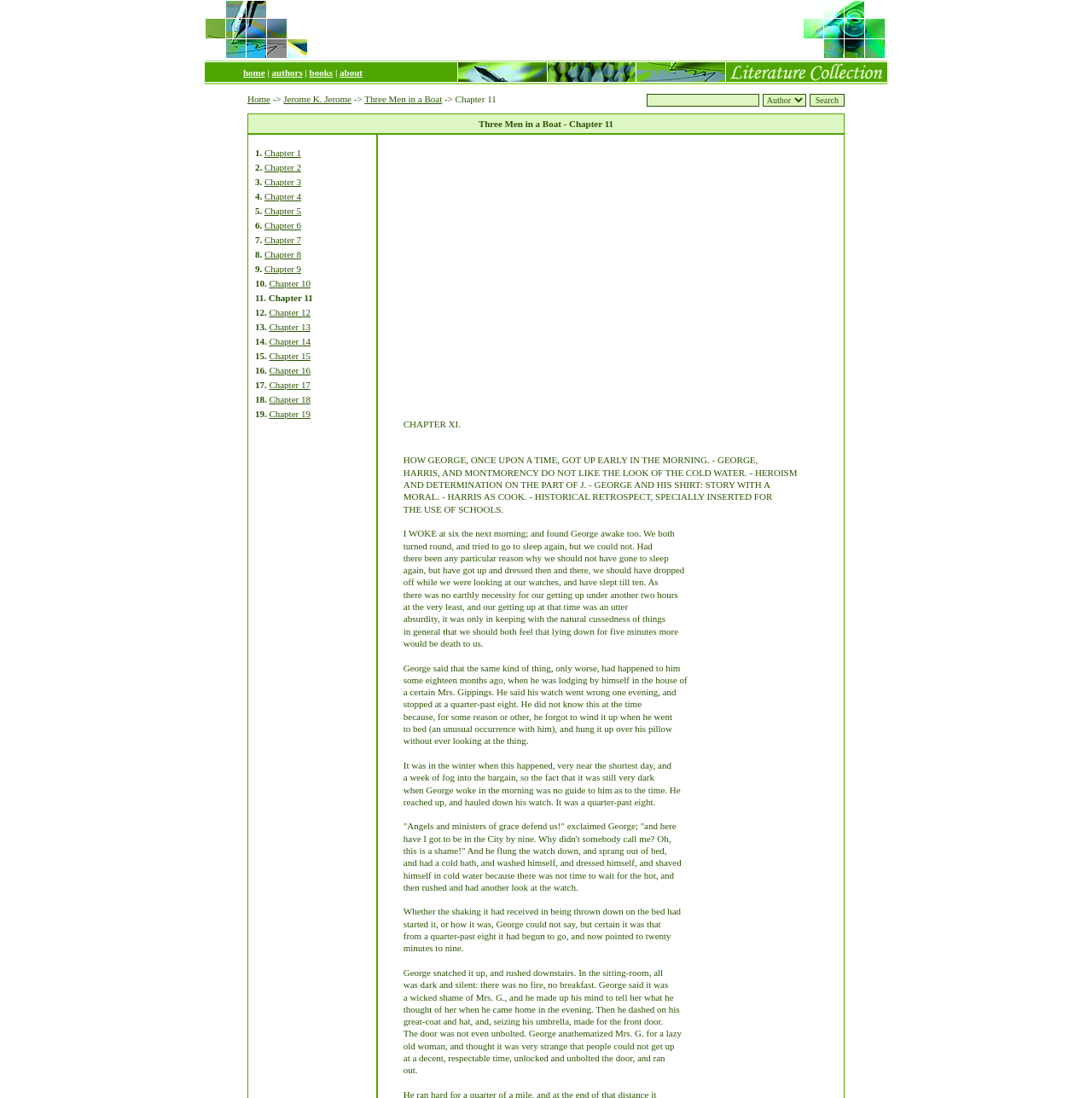What is the purpose of the textbox in the top right corner? Refer to the image and provide a one-word or short phrase answer.

Author Search